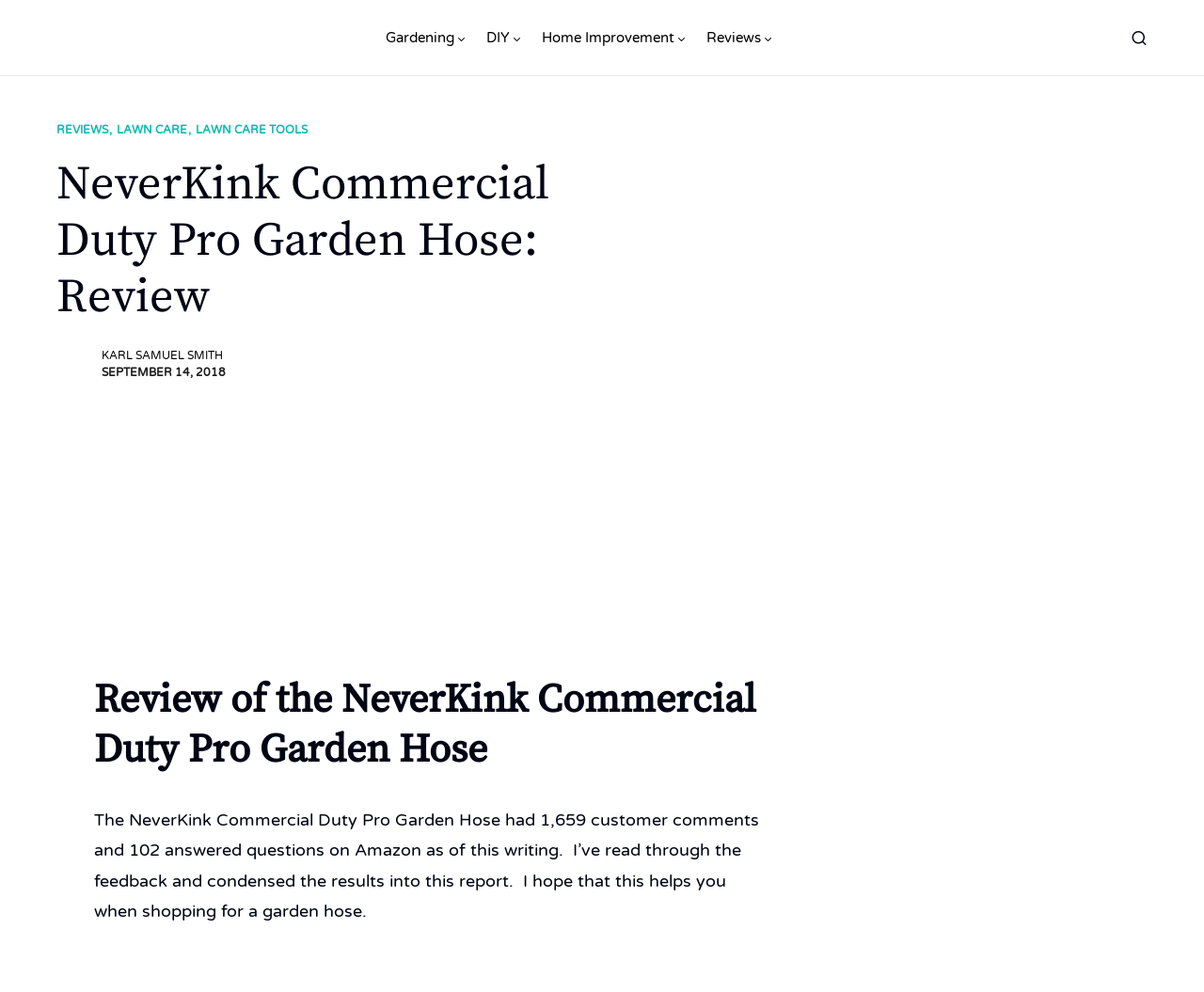Pinpoint the bounding box coordinates of the element that must be clicked to accomplish the following instruction: "Click the 'KARL SAMUEL SMITH' link". The coordinates should be in the format of four float numbers between 0 and 1, i.e., [left, top, right, bottom].

[0.084, 0.35, 0.185, 0.367]